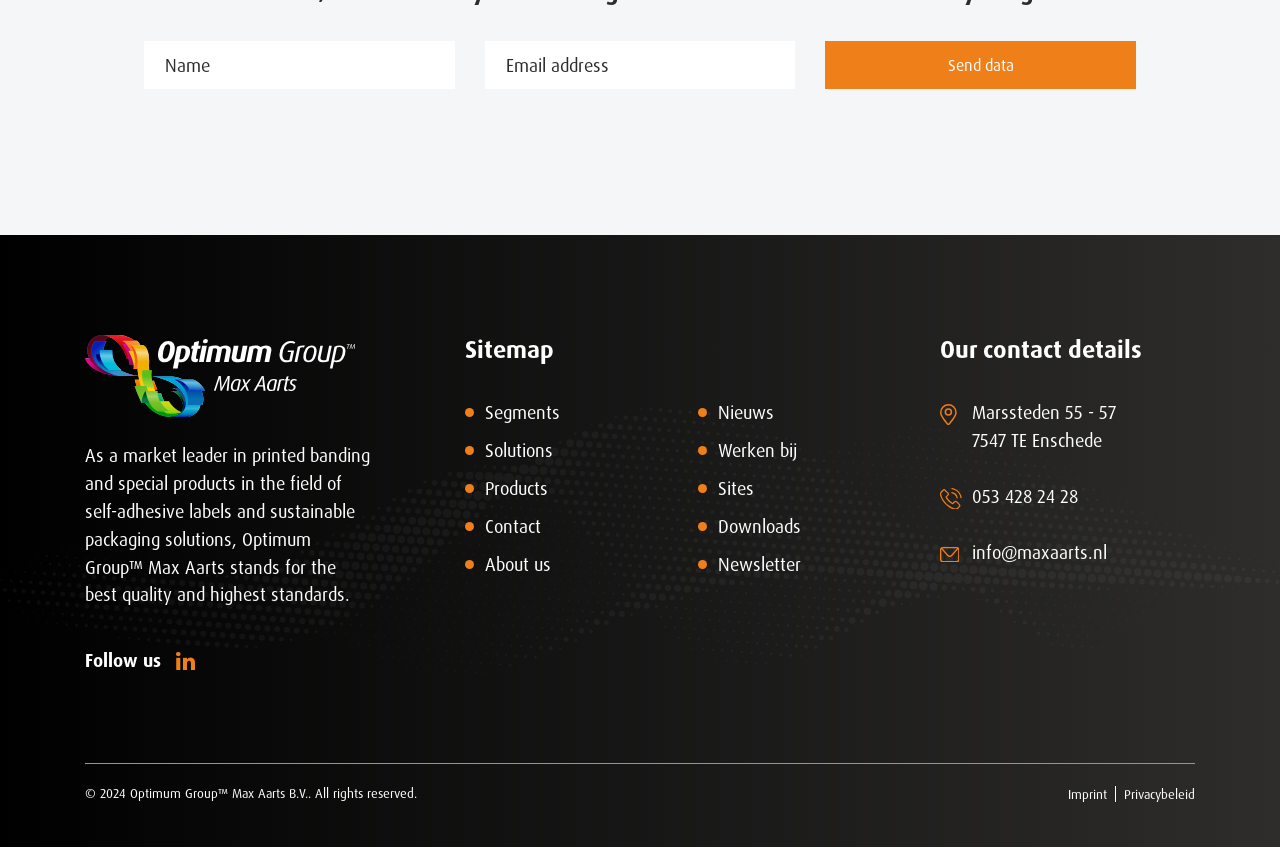Can you determine the bounding box coordinates of the area that needs to be clicked to fulfill the following instruction: "Follow us on social media"?

[0.138, 0.761, 0.152, 0.801]